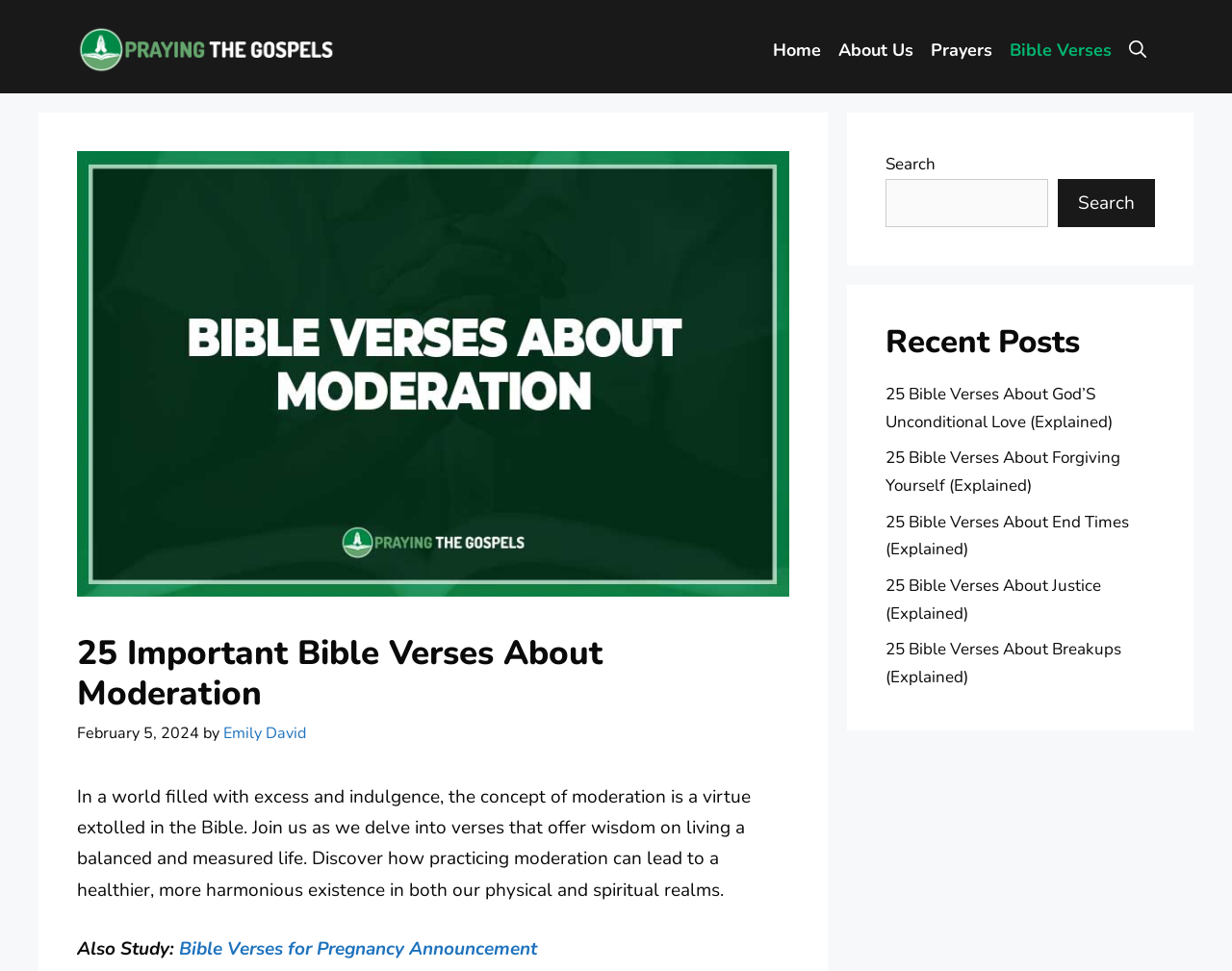Please identify the bounding box coordinates of where to click in order to follow the instruction: "Explore recent posts".

[0.719, 0.333, 0.938, 0.373]